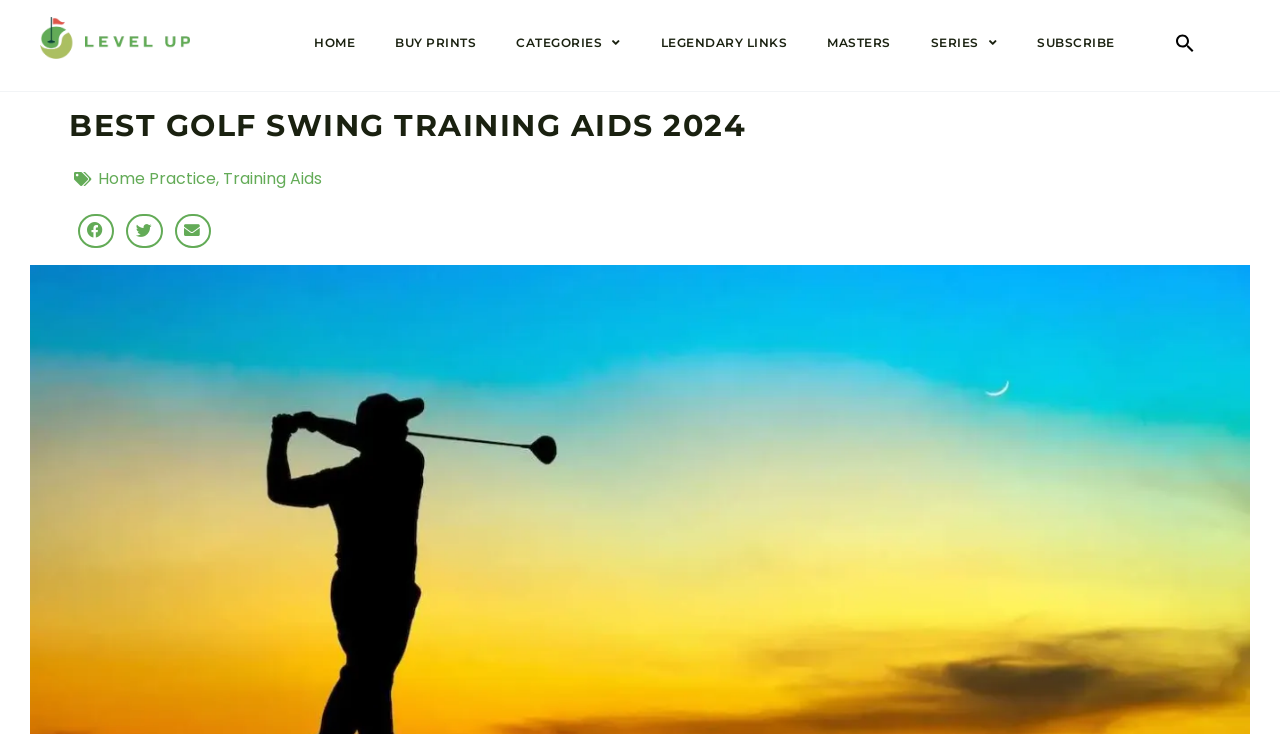Can you extract the headline from the webpage for me?

BEST GOLF SWING TRAINING AIDS 2024